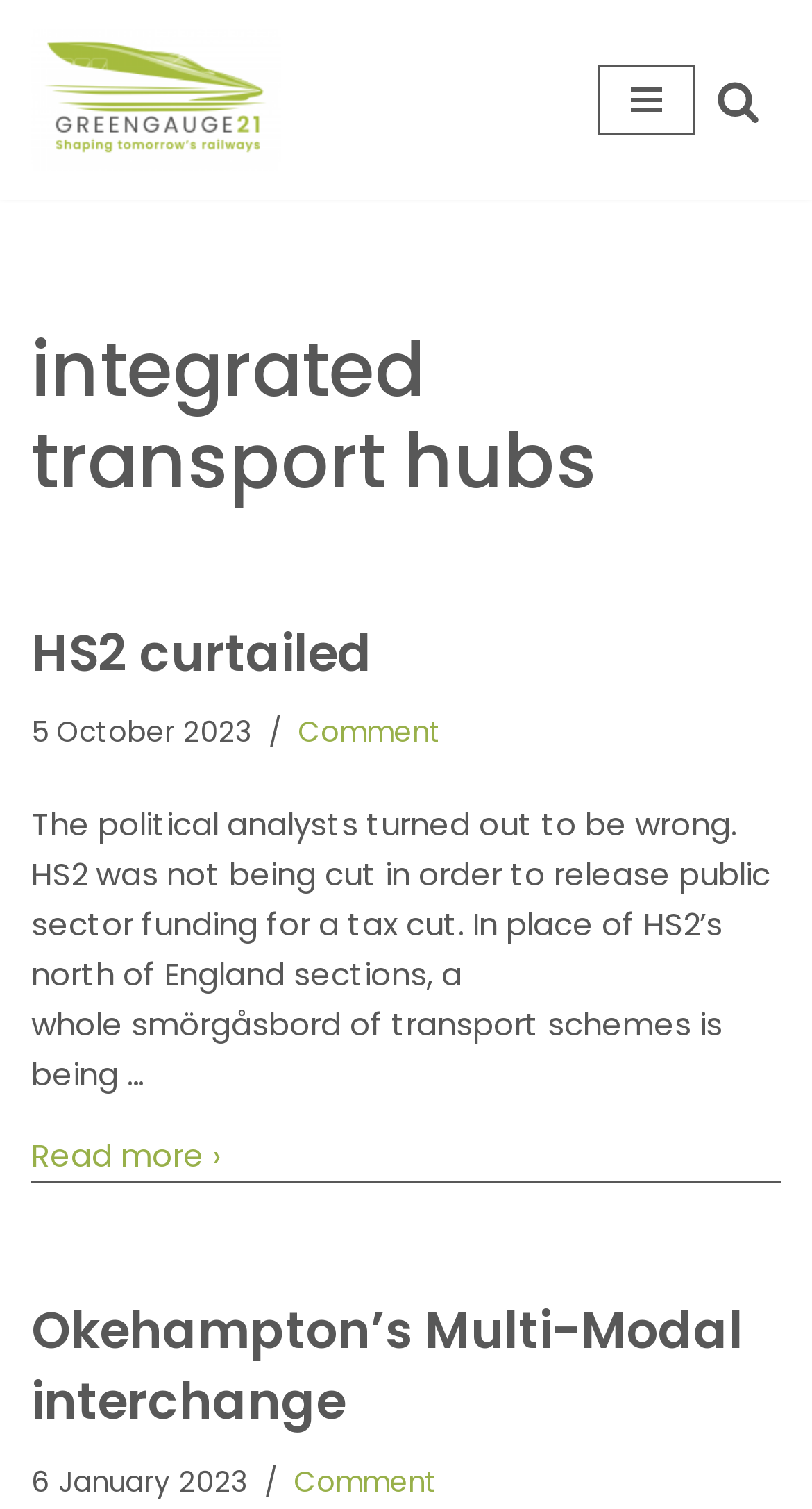Can you determine the bounding box coordinates of the area that needs to be clicked to fulfill the following instruction: "View Okehampton’s Multi-Modal interchange"?

[0.038, 0.859, 0.962, 0.952]